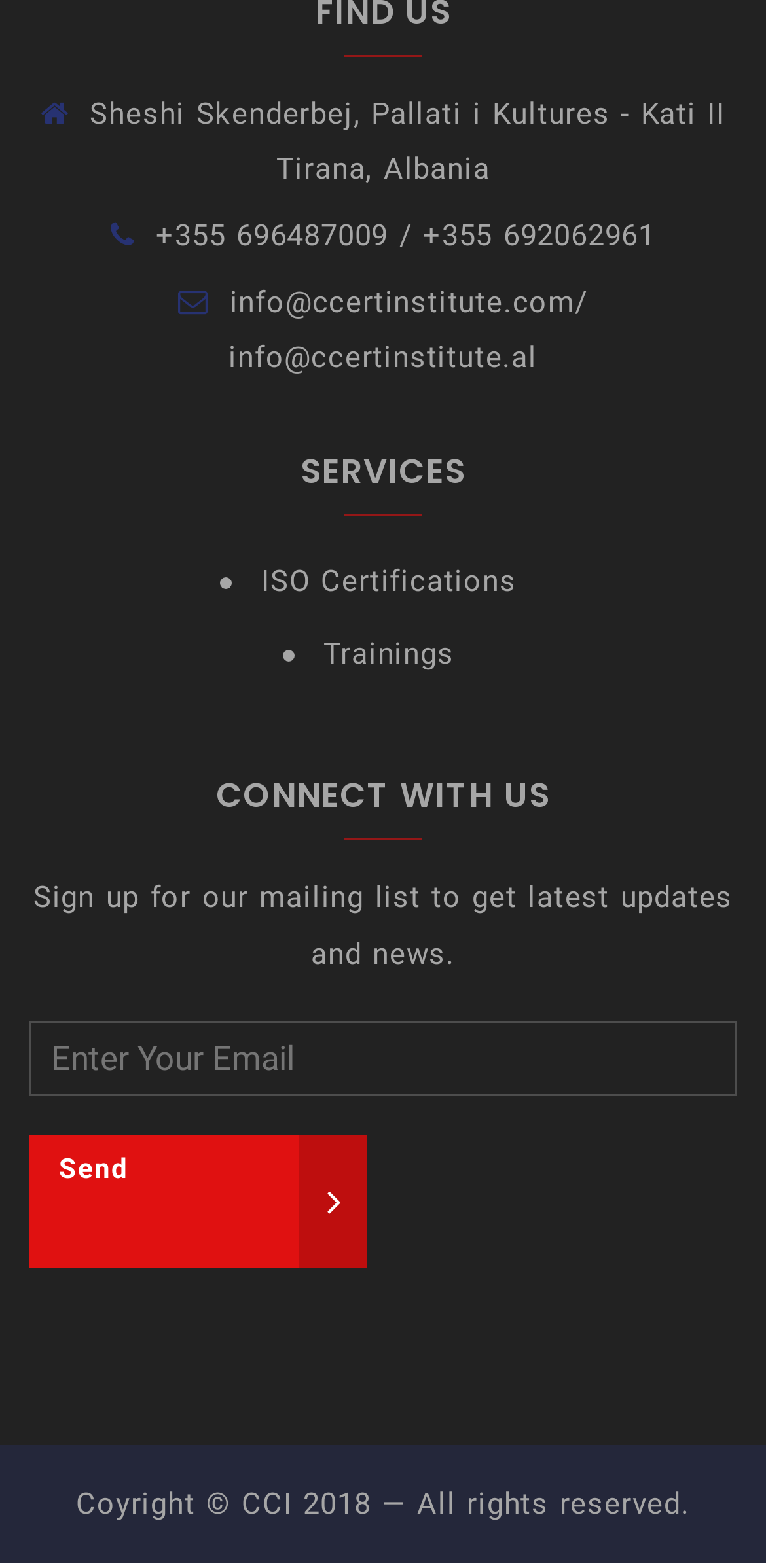Given the element description value="Send", specify the bounding box coordinates of the corresponding UI element in the format (top-left x, top-left y, bottom-right x, bottom-right y). All values must be between 0 and 1.

[0.038, 0.724, 0.479, 0.767]